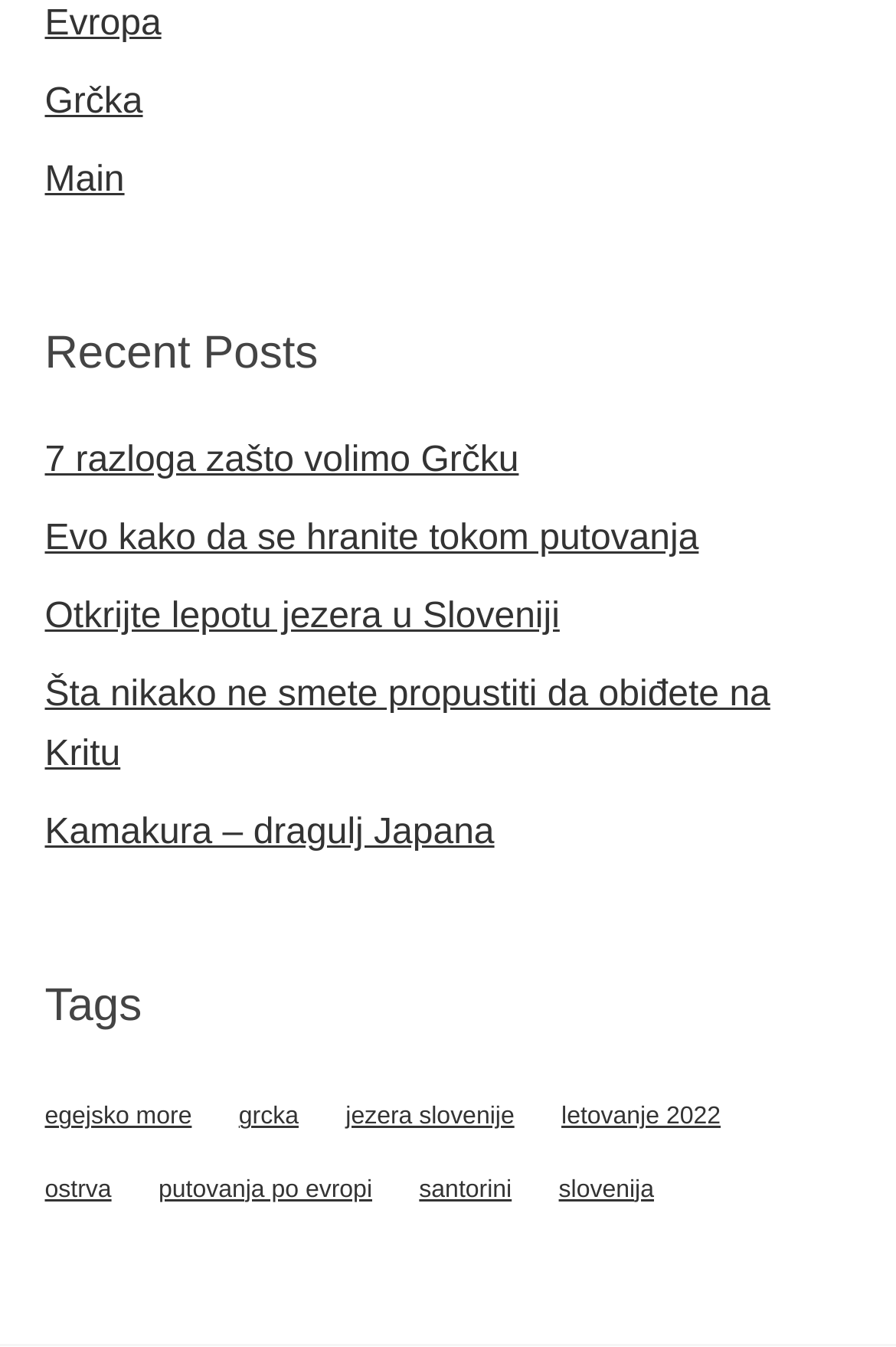Determine the bounding box coordinates for the area that should be clicked to carry out the following instruction: "Click the About link".

None